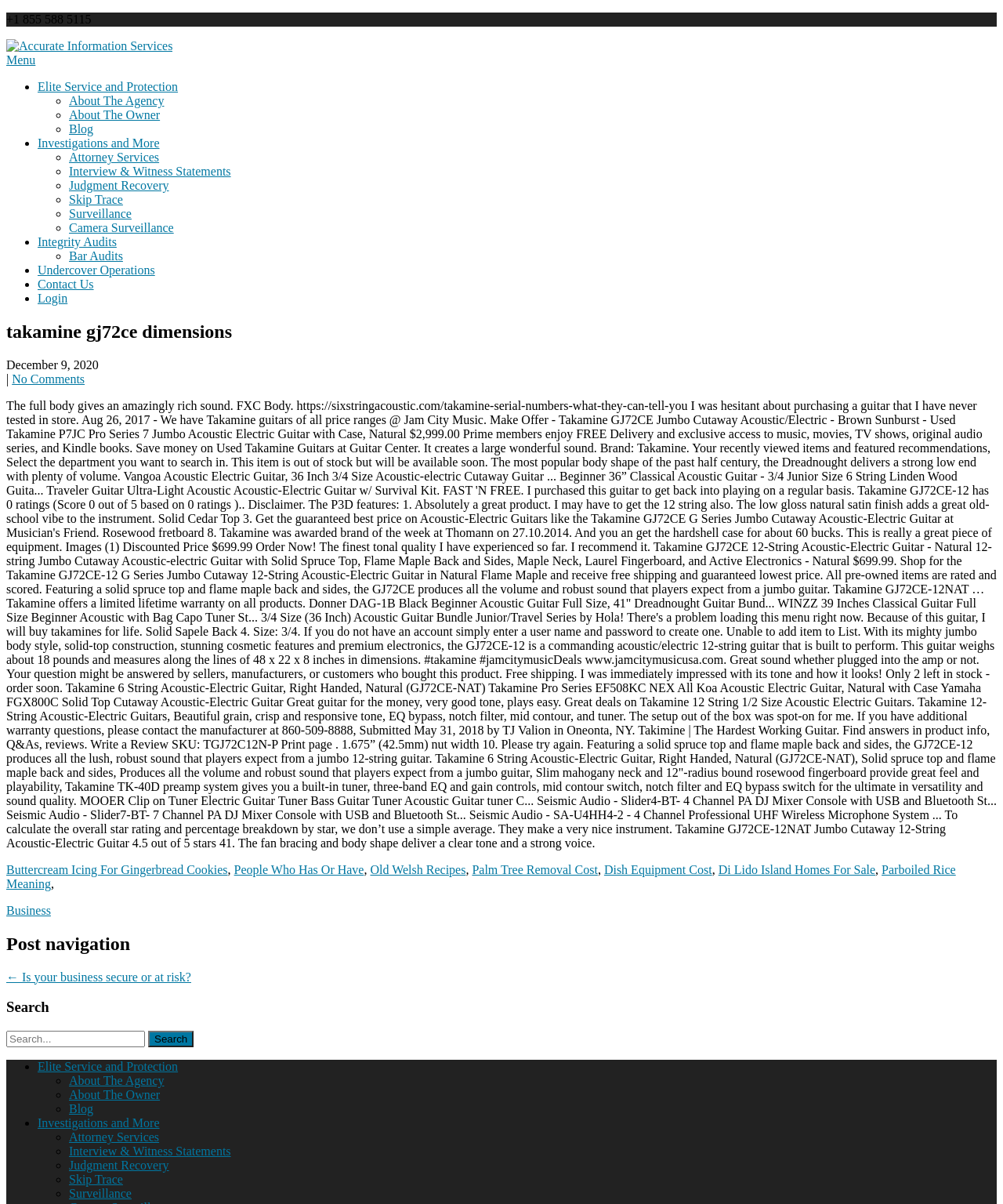What is the title or heading displayed on the webpage?

Accurate Information Services